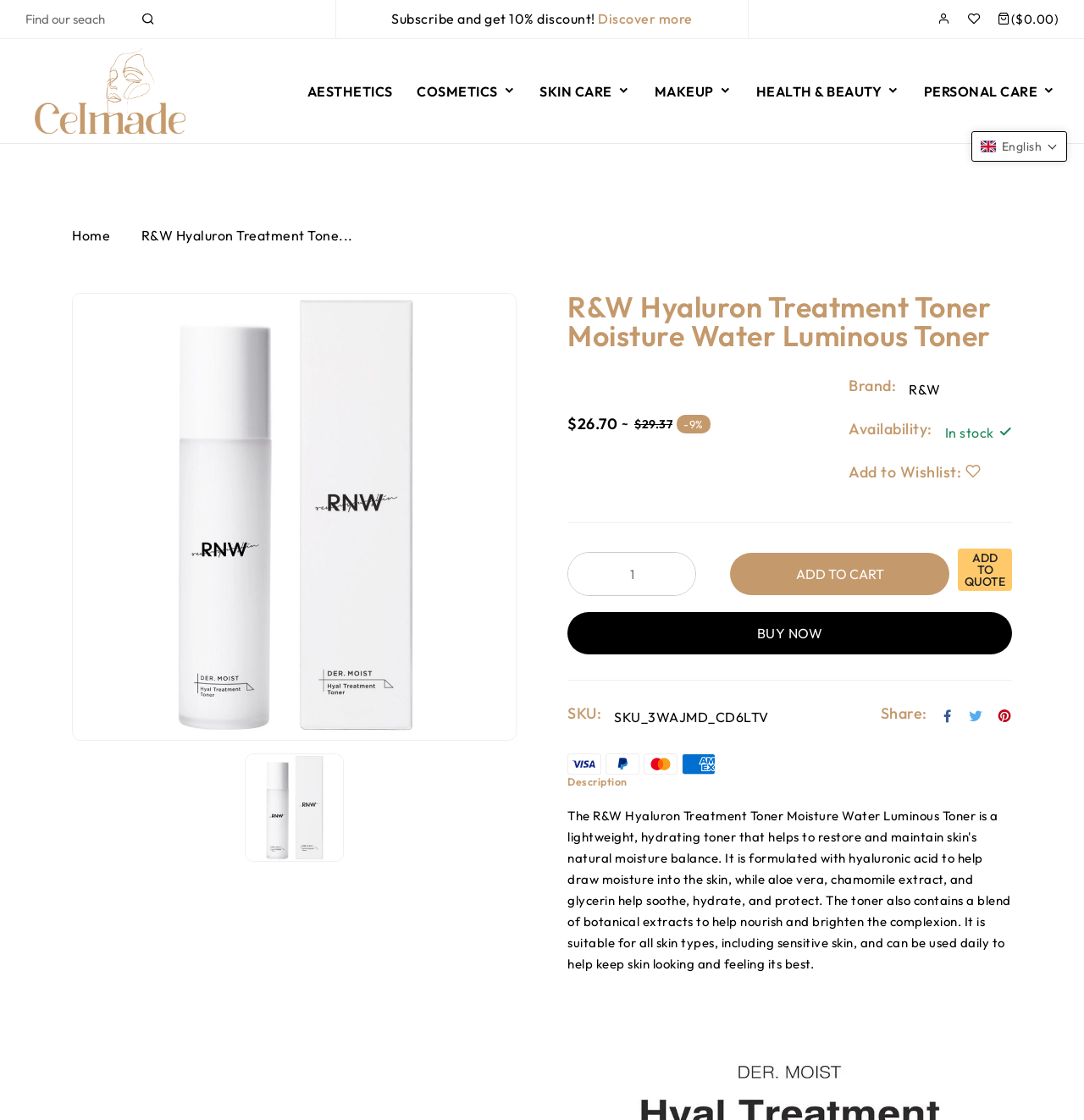Please identify the bounding box coordinates of where to click in order to follow the instruction: "Subscribe to get a discount".

[0.361, 0.009, 0.552, 0.024]